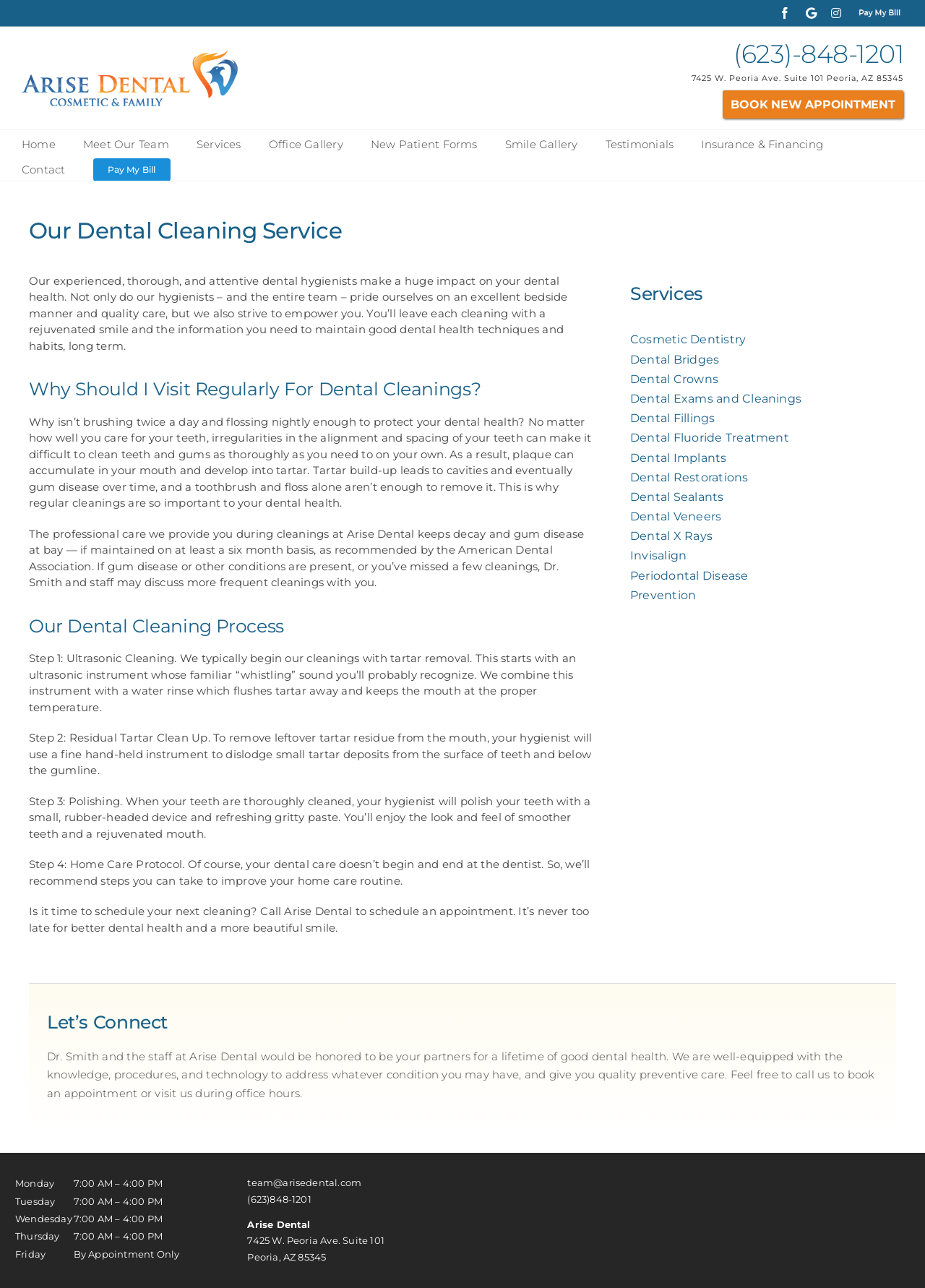Please determine the bounding box coordinates for the UI element described as: "Invisalign".

[0.681, 0.426, 0.742, 0.437]